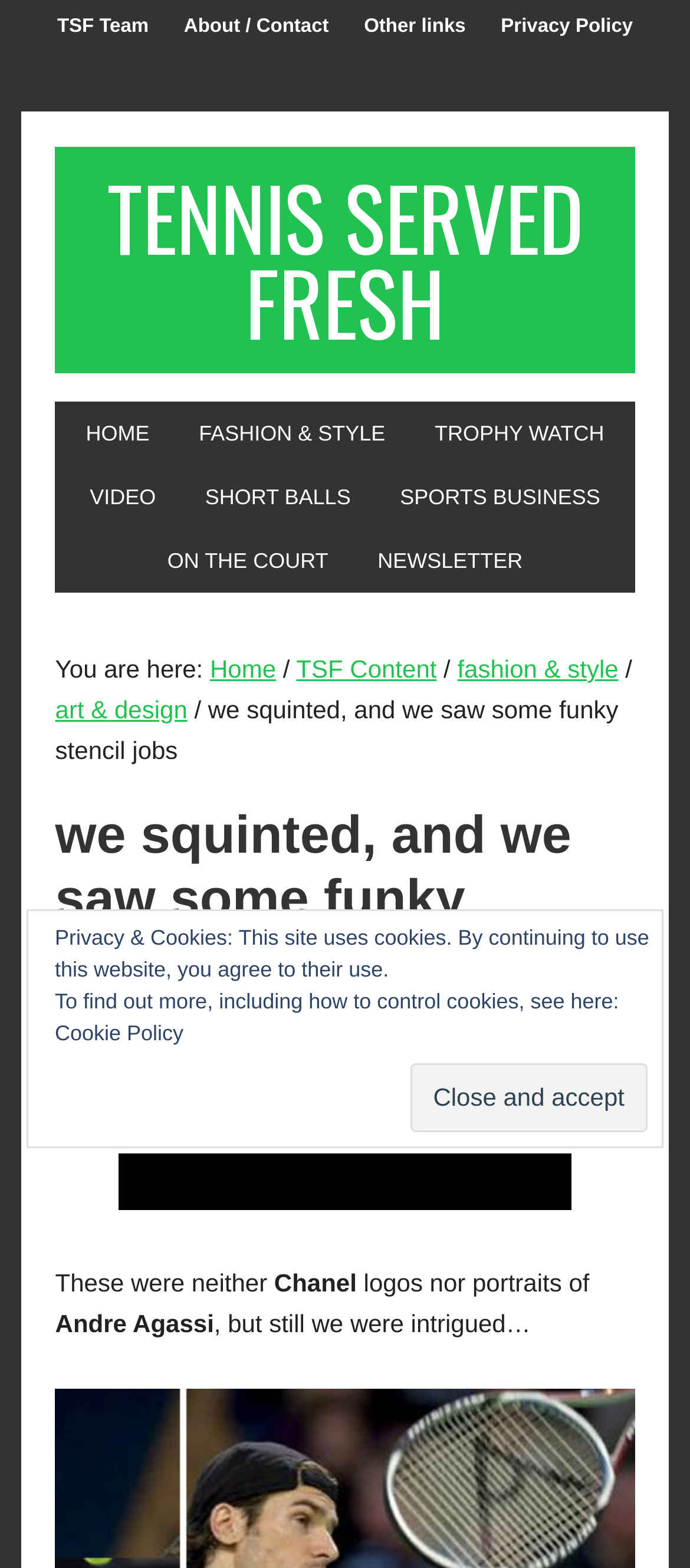Please give a concise answer to this question using a single word or phrase: 
How many comments does the article have?

6